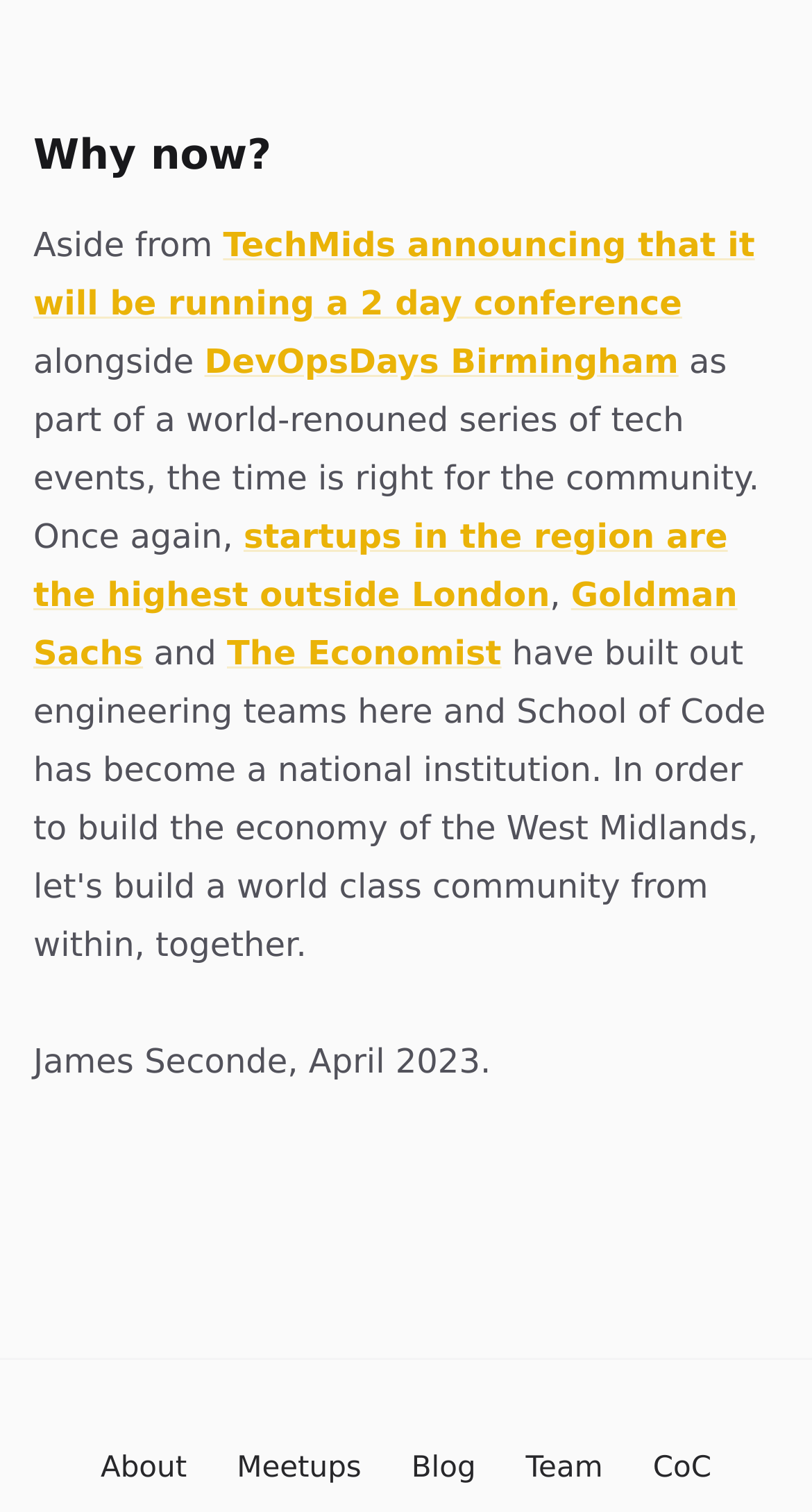Who is the author of the text?
Using the image provided, answer with just one word or phrase.

James Seconde